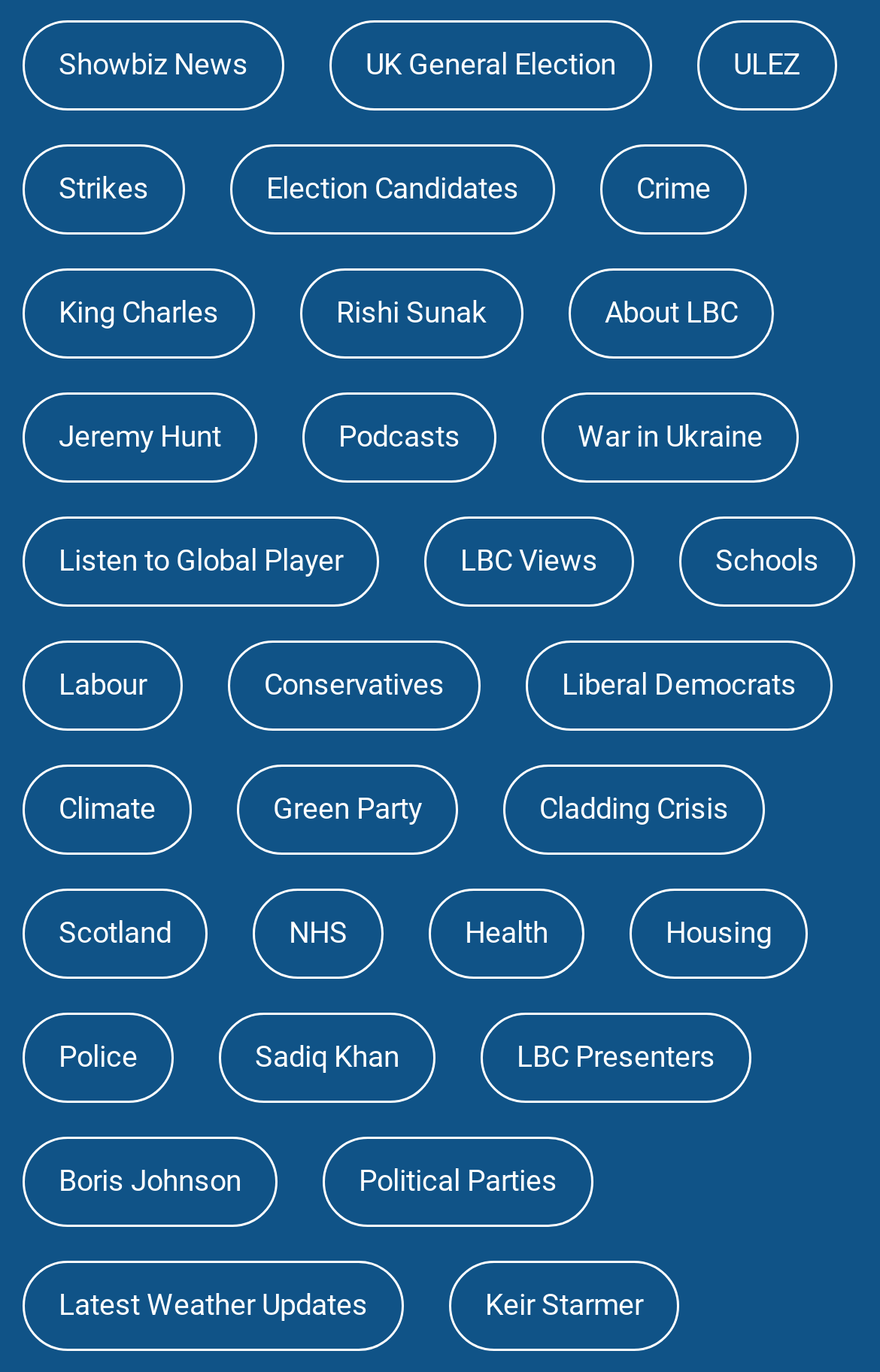How many links are there in the last row?
Carefully analyze the image and provide a detailed answer to the question.

The last row contains two links, namely 'Latest Weather Updates' and 'Keir Starmer', which are located horizontally adjacent to each other with bounding box coordinates [0.026, 0.919, 0.459, 0.985] and [0.51, 0.919, 0.772, 0.985] respectively.